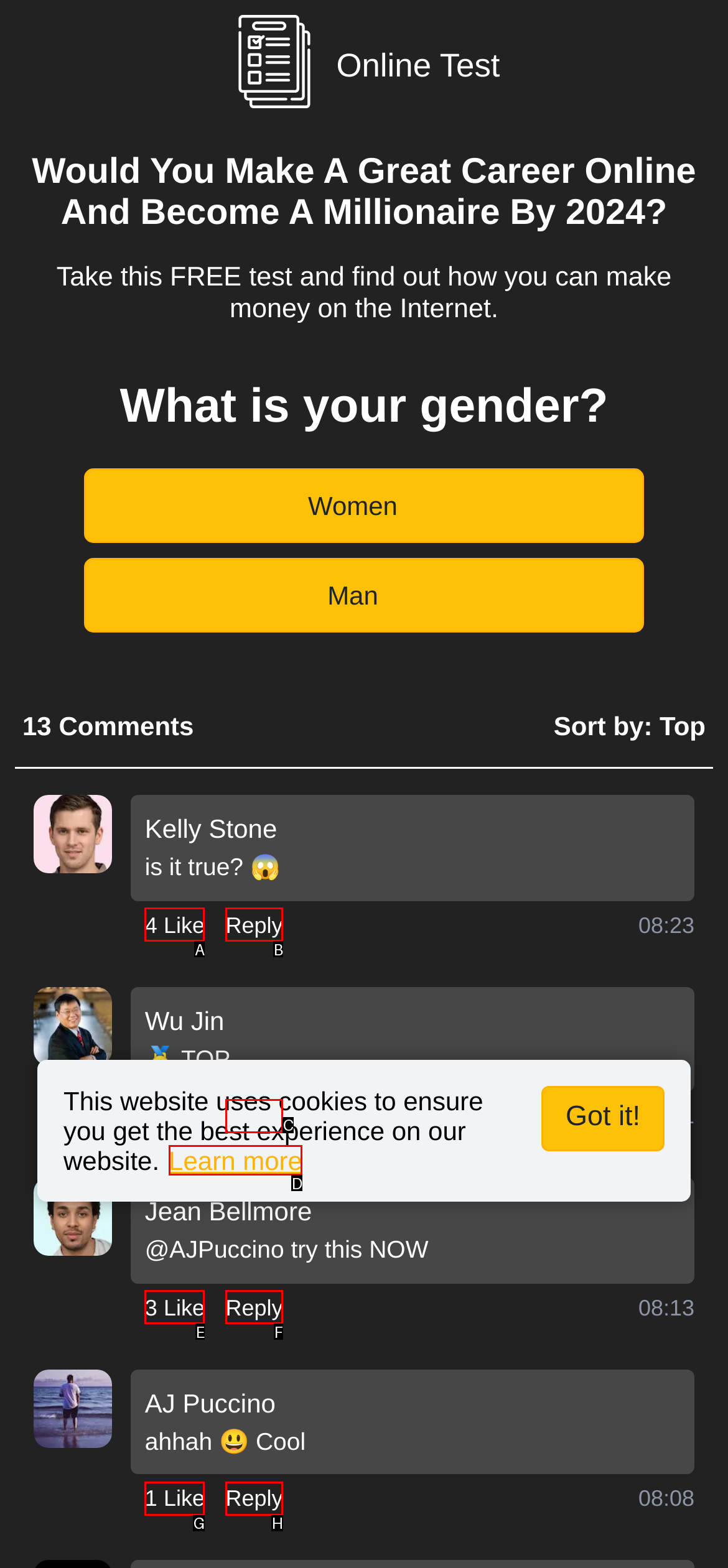From the provided options, which letter corresponds to the element described as: Reply
Answer with the letter only.

B